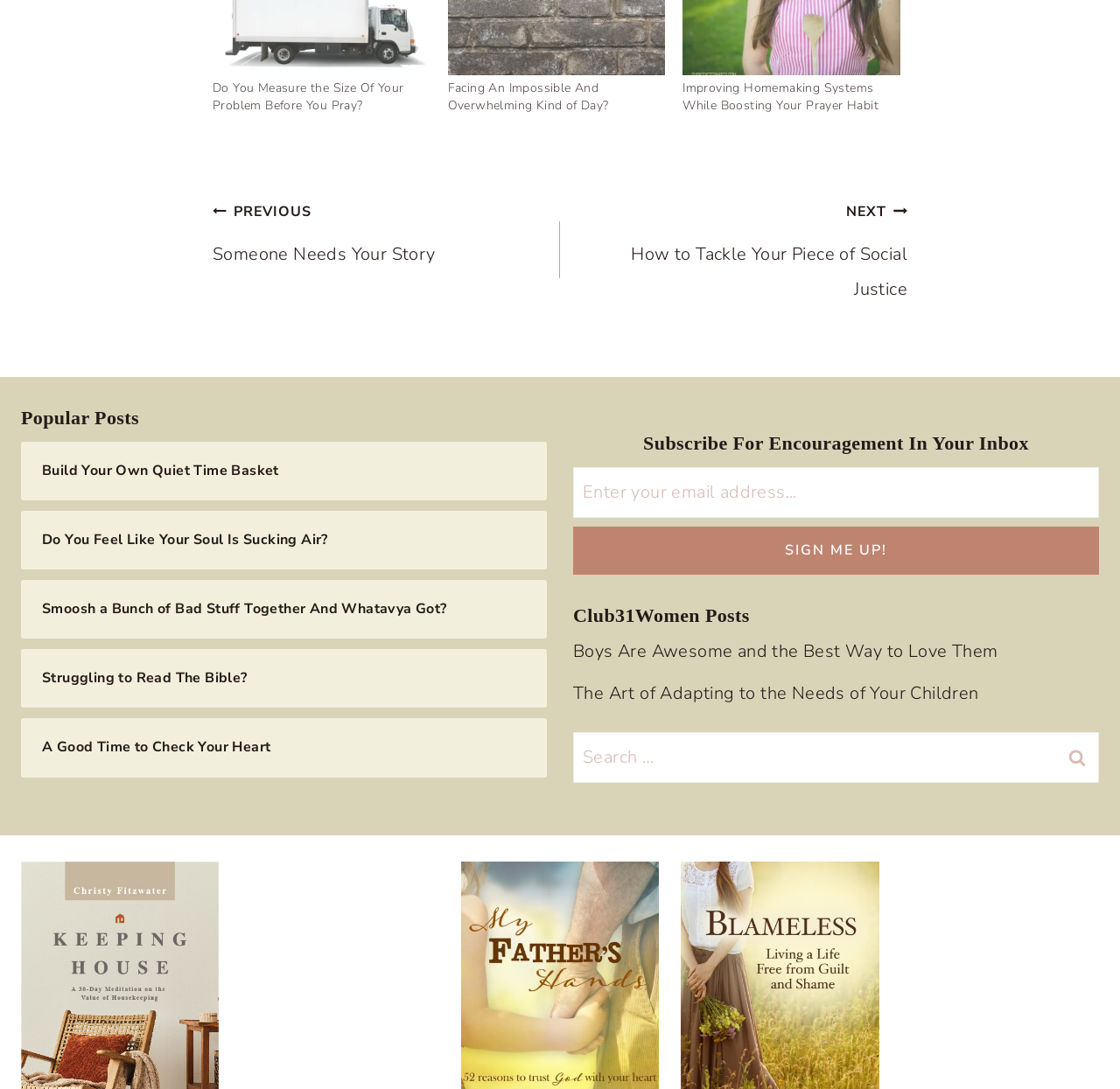Please provide the bounding box coordinates for the element that needs to be clicked to perform the instruction: "Search for something". The coordinates must consist of four float numbers between 0 and 1, formatted as [left, top, right, bottom].

[0.942, 0.673, 0.981, 0.719]